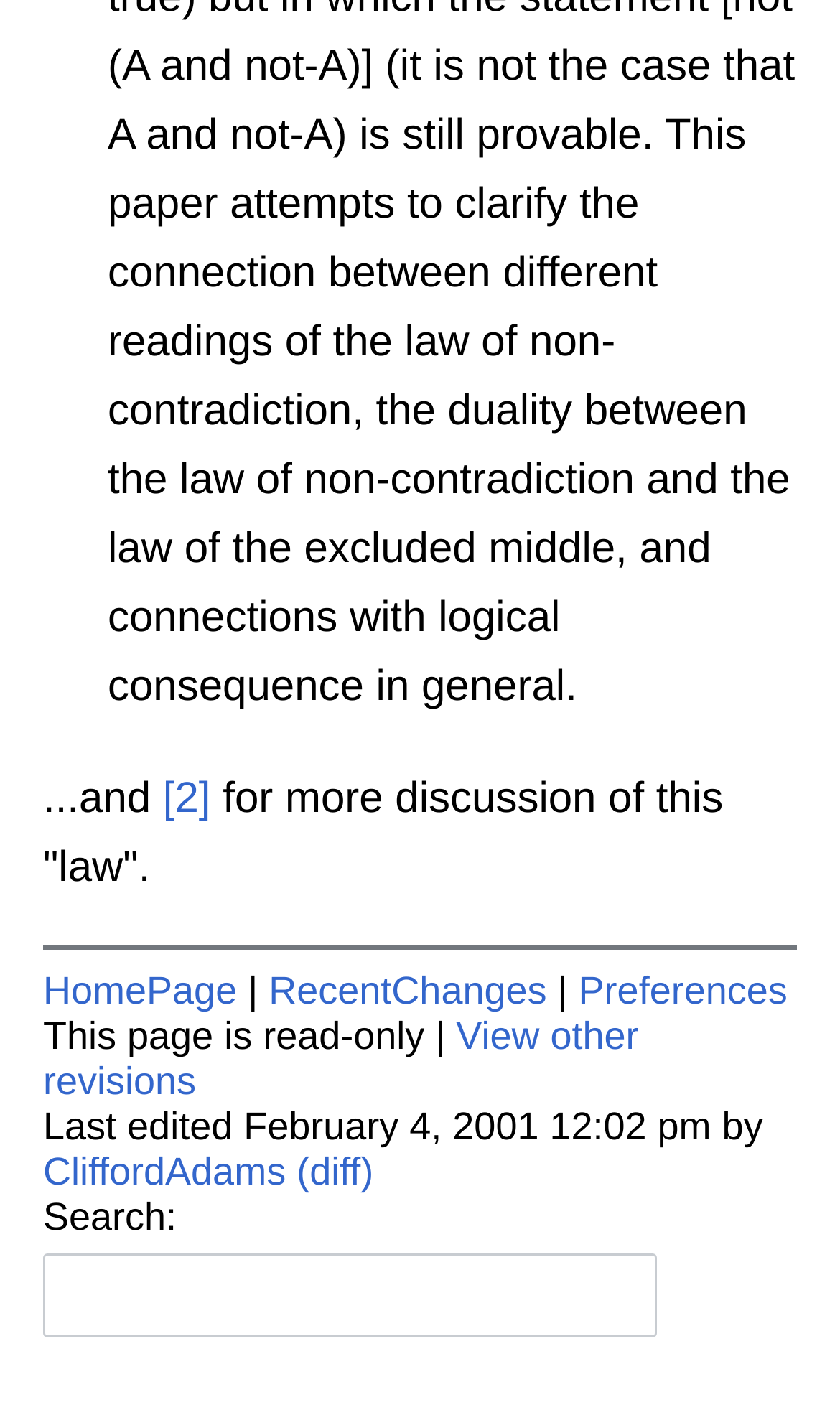How many links are there in the top navigation bar?
Answer the question with detailed information derived from the image.

I counted the links in the top navigation bar by looking at the elements with type 'link' and found 'HomePage', 'RecentChanges', and 'Preferences' links.